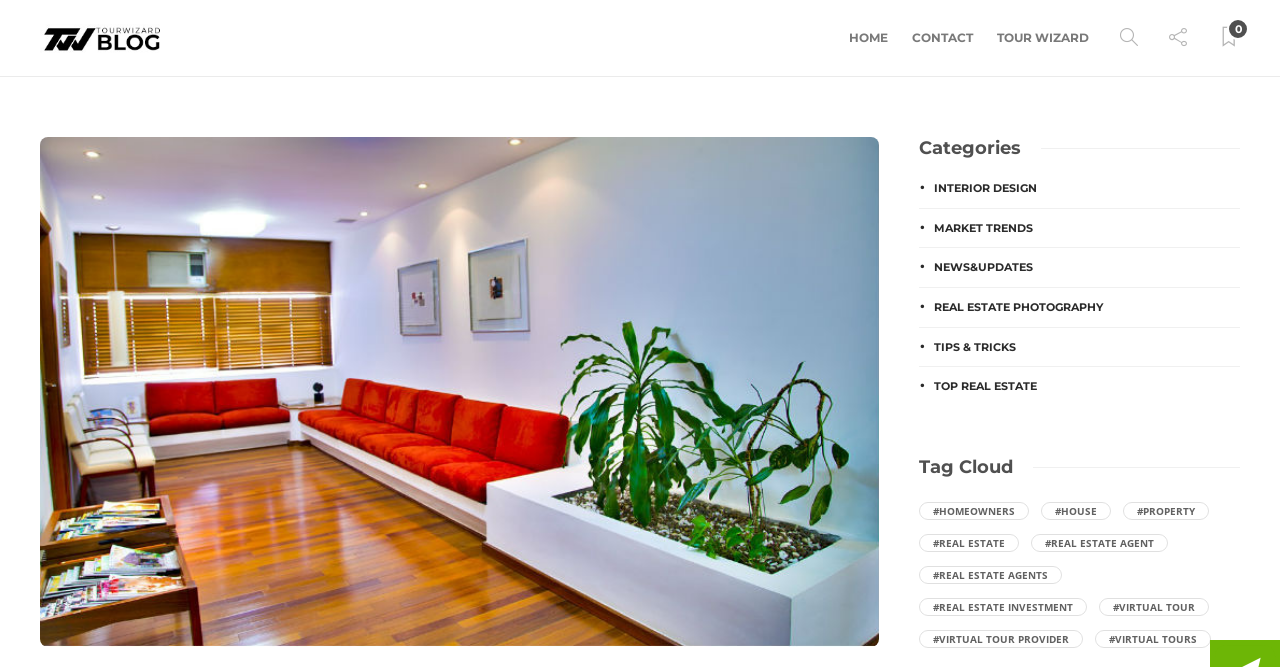What is the name of the website?
Using the screenshot, give a one-word or short phrase answer.

Tour Wizard